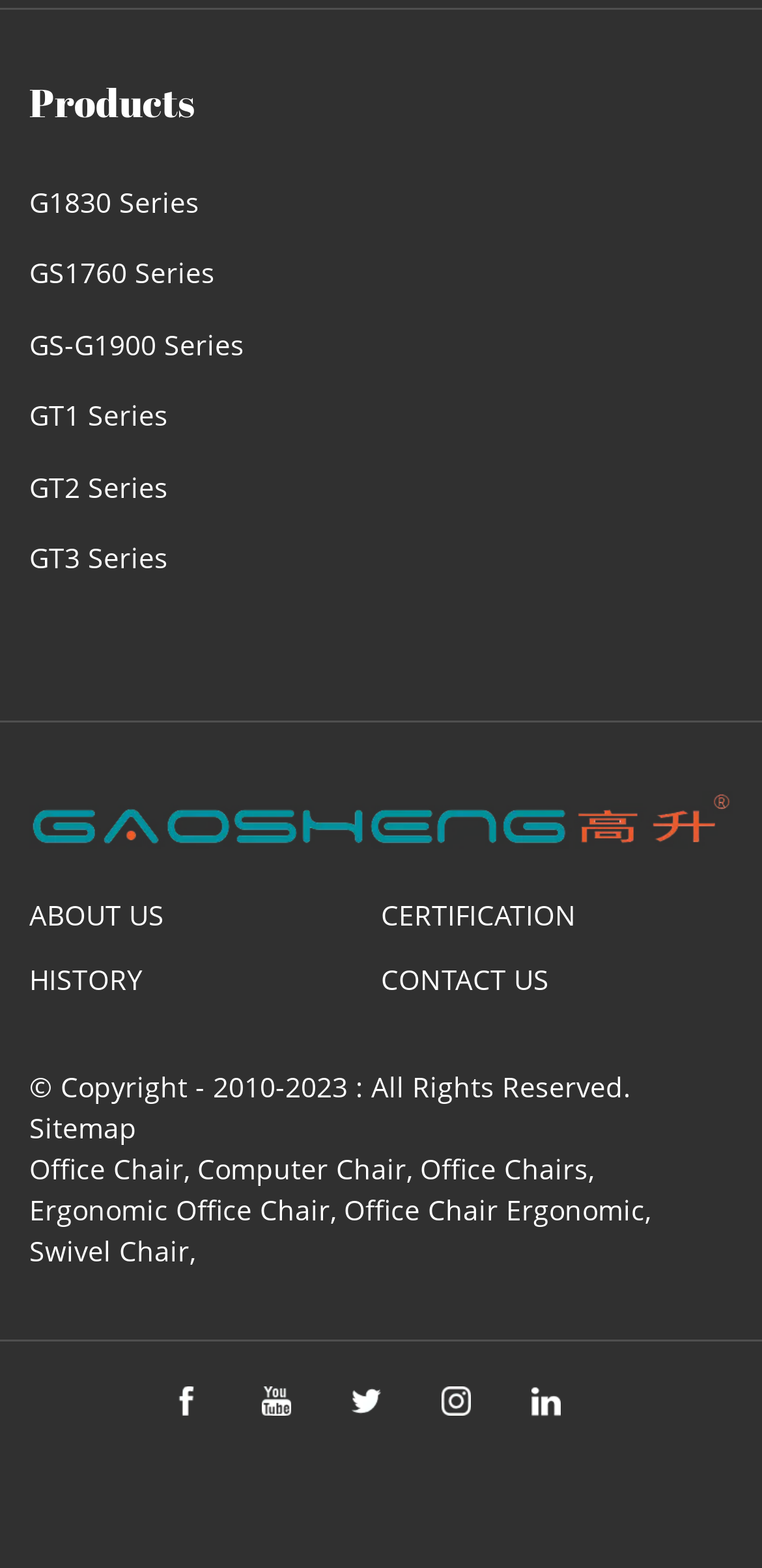Identify the bounding box coordinates of the section that should be clicked to achieve the task described: "Check the 'Sitemap'".

[0.038, 0.708, 0.179, 0.732]